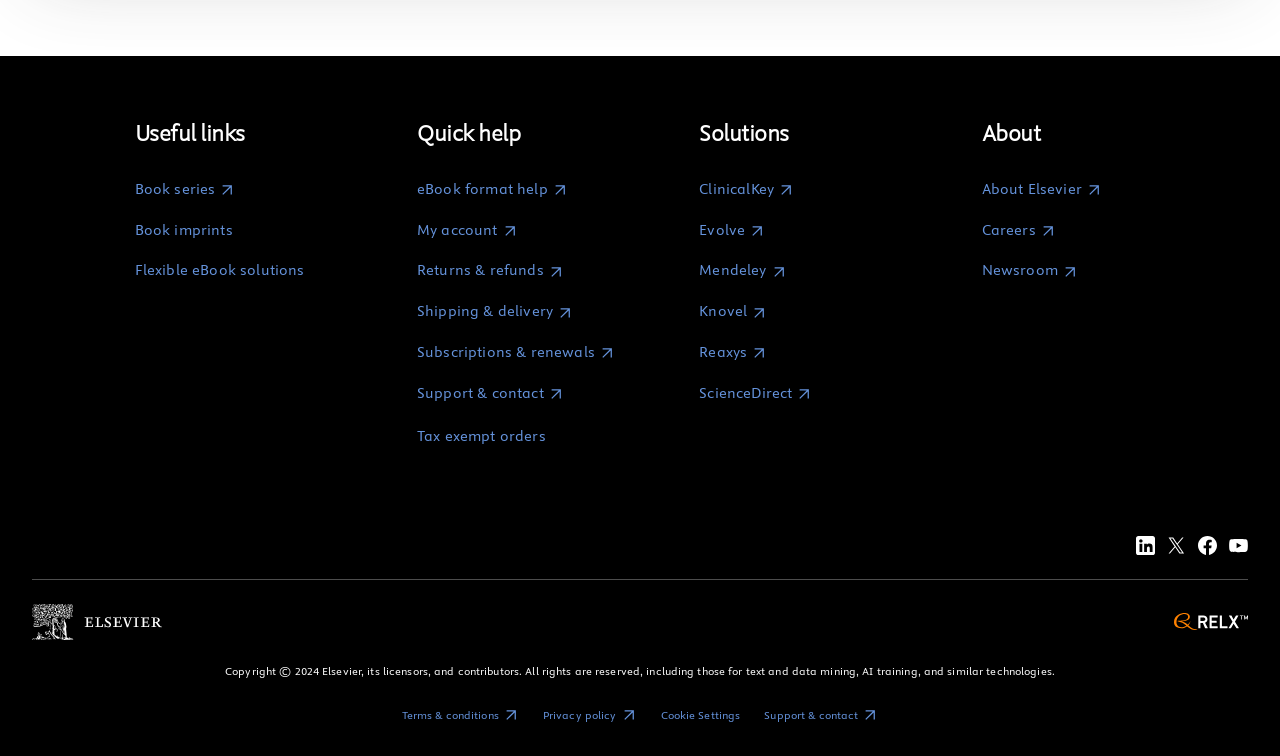Determine the bounding box coordinates for the area you should click to complete the following instruction: "View eBook format help".

[0.326, 0.236, 0.48, 0.264]